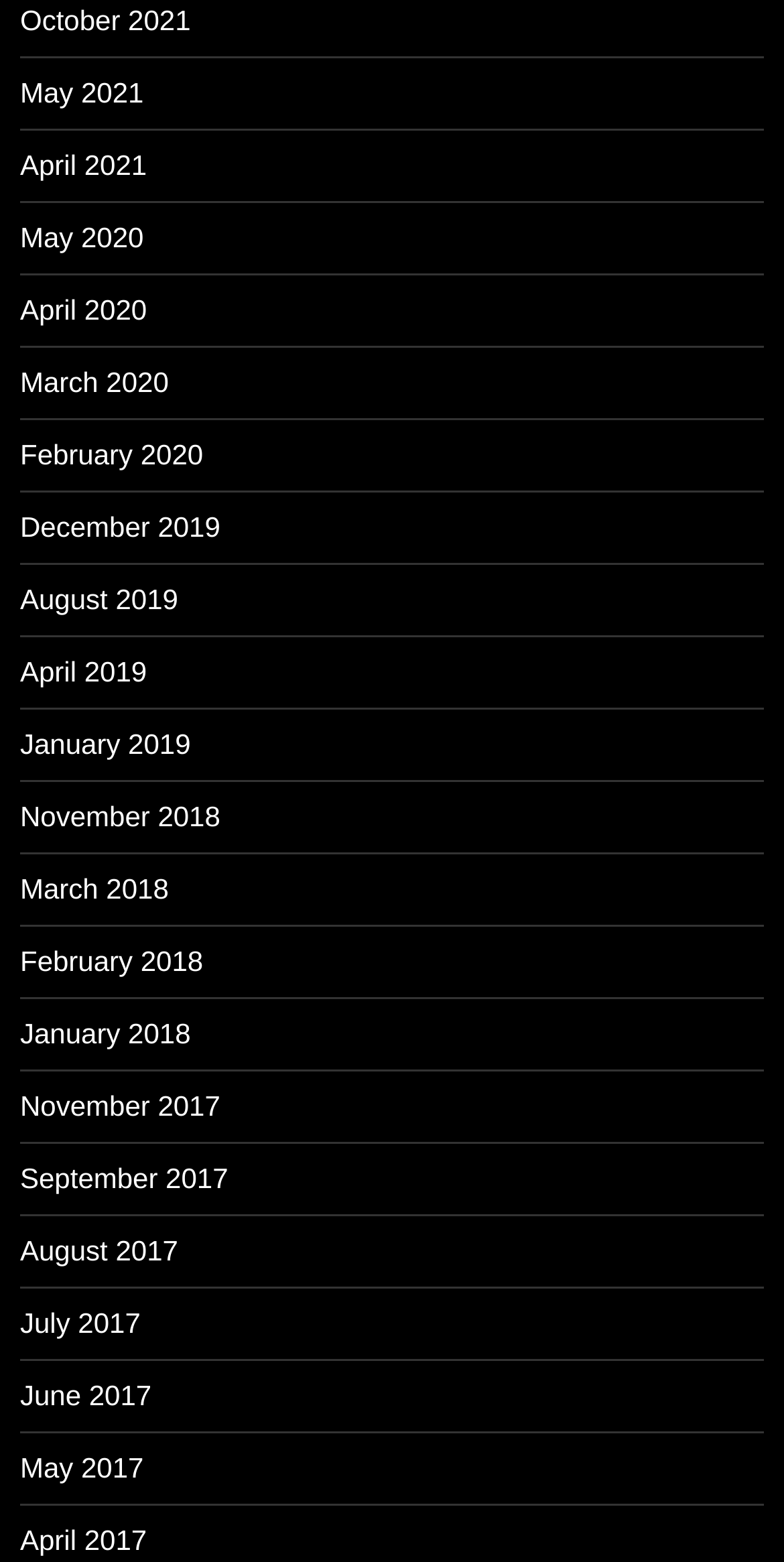Determine the bounding box coordinates of the clickable region to follow the instruction: "View May 2021".

[0.026, 0.049, 0.183, 0.069]